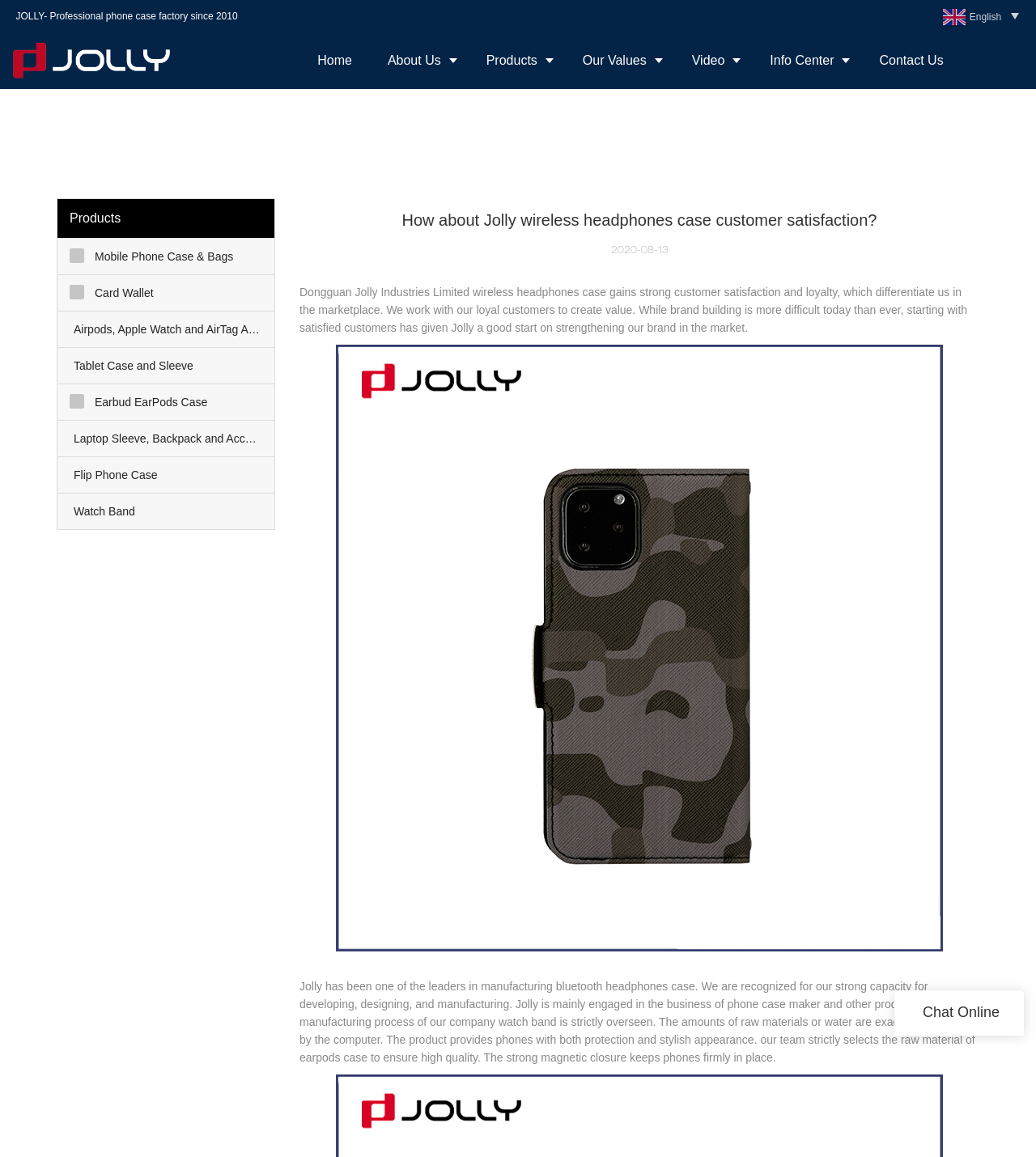Find and specify the bounding box coordinates that correspond to the clickable region for the instruction: "Click the 'About Us' link".

[0.357, 0.028, 0.452, 0.077]